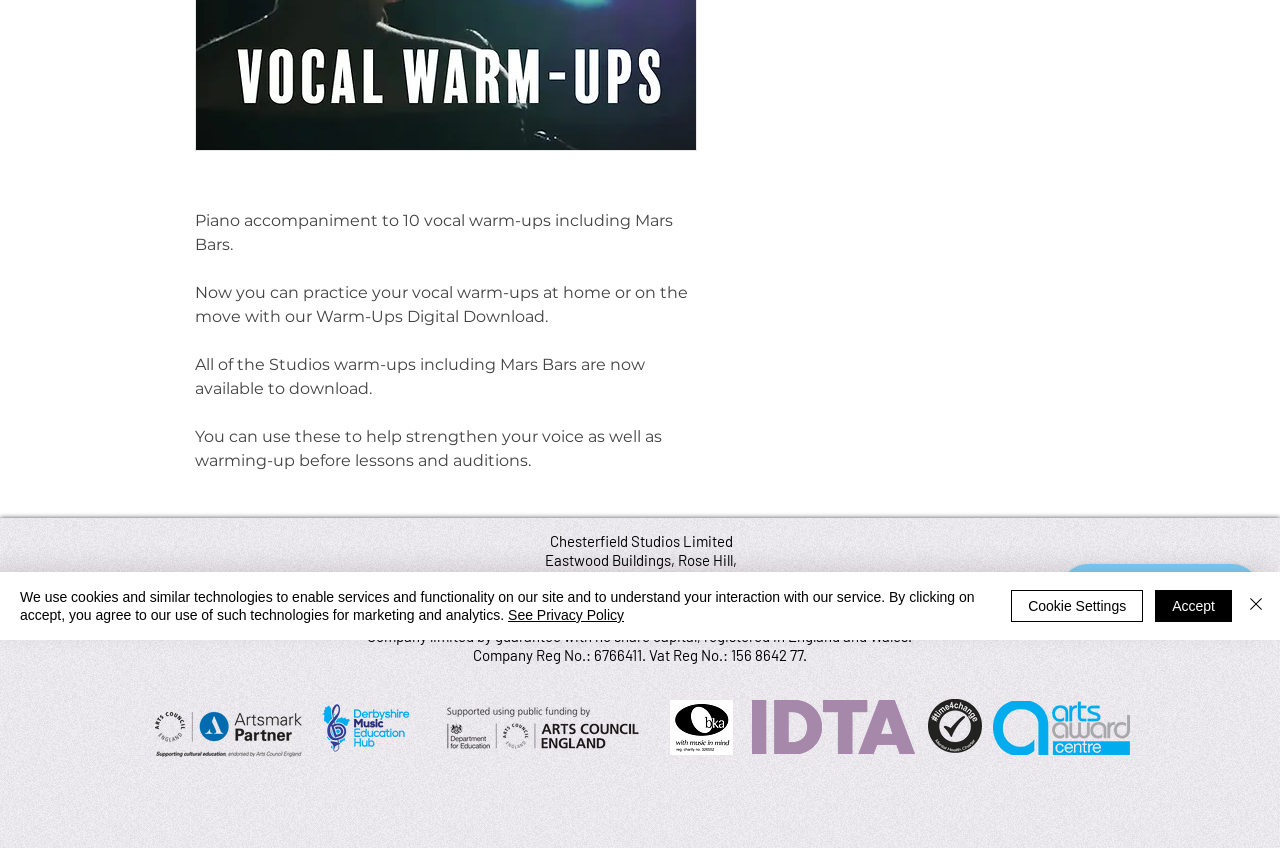Provide the bounding box coordinates of the HTML element this sentence describes: "See Privacy Policy".

[0.397, 0.716, 0.488, 0.734]